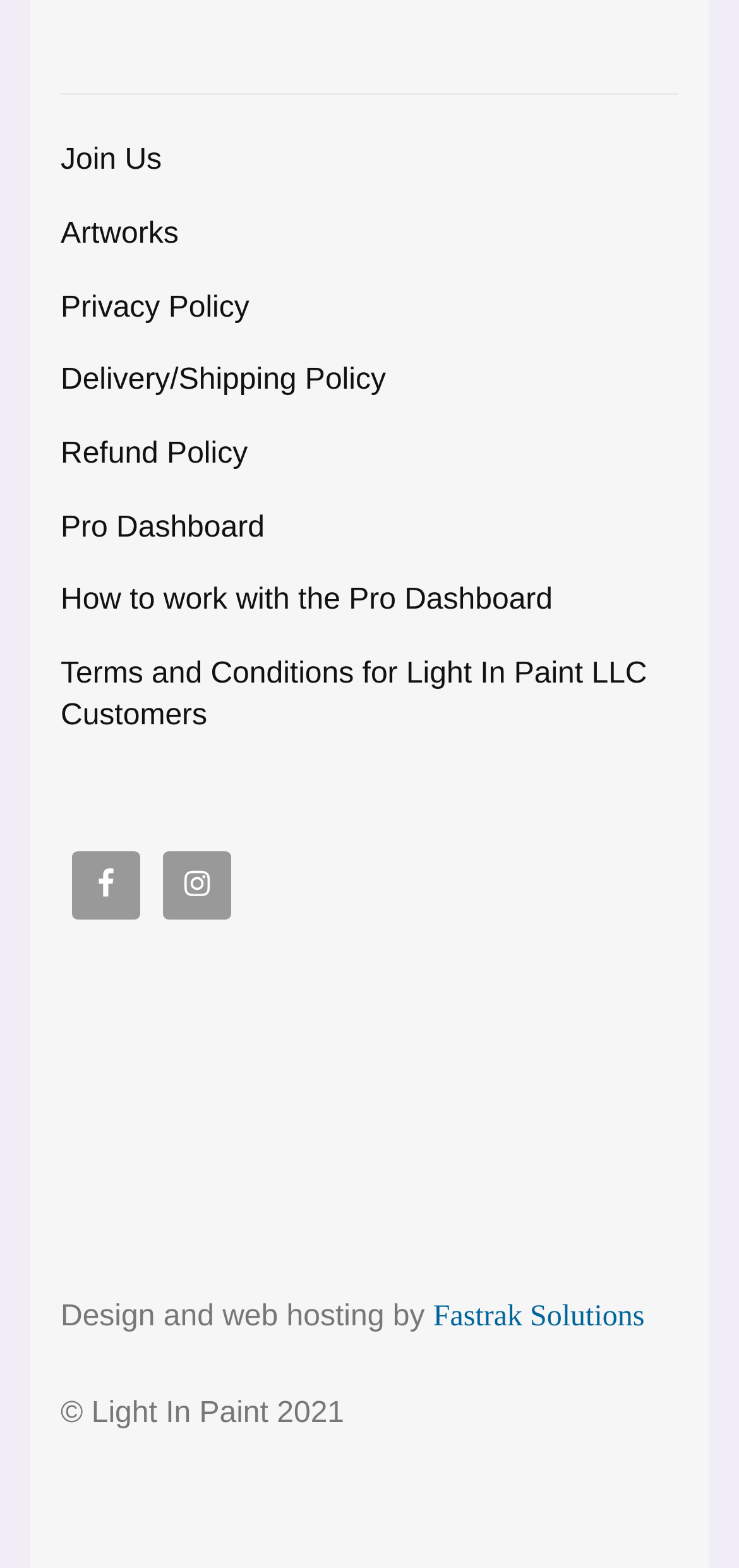Please give a one-word or short phrase response to the following question: 
What is the name of the company that designed and hosted the website?

Fastrak Solutions